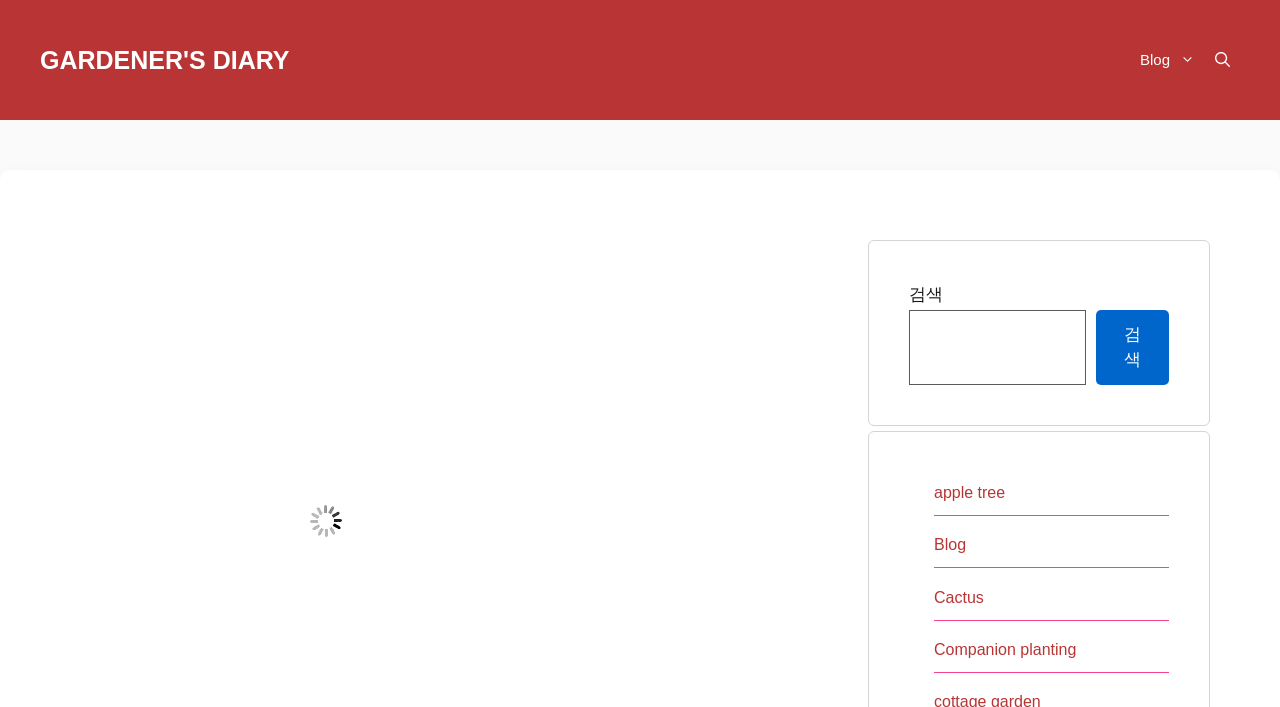Find the bounding box coordinates of the clickable element required to execute the following instruction: "Visit the blog". Provide the coordinates as four float numbers between 0 and 1, i.e., [left, top, right, bottom].

[0.883, 0.028, 0.941, 0.141]